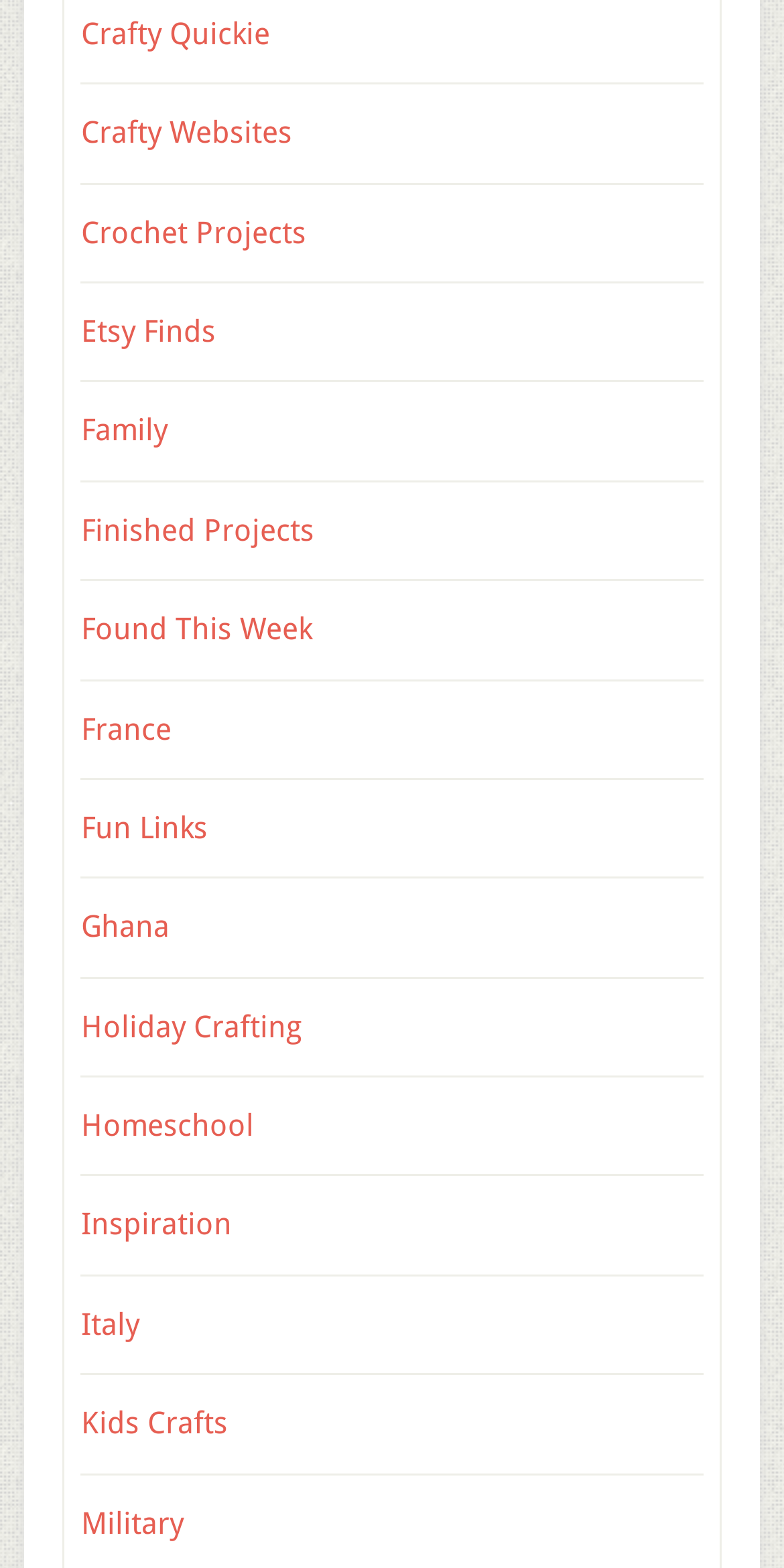Please identify the bounding box coordinates for the region that you need to click to follow this instruction: "explore Crochet Projects".

[0.103, 0.137, 0.39, 0.16]